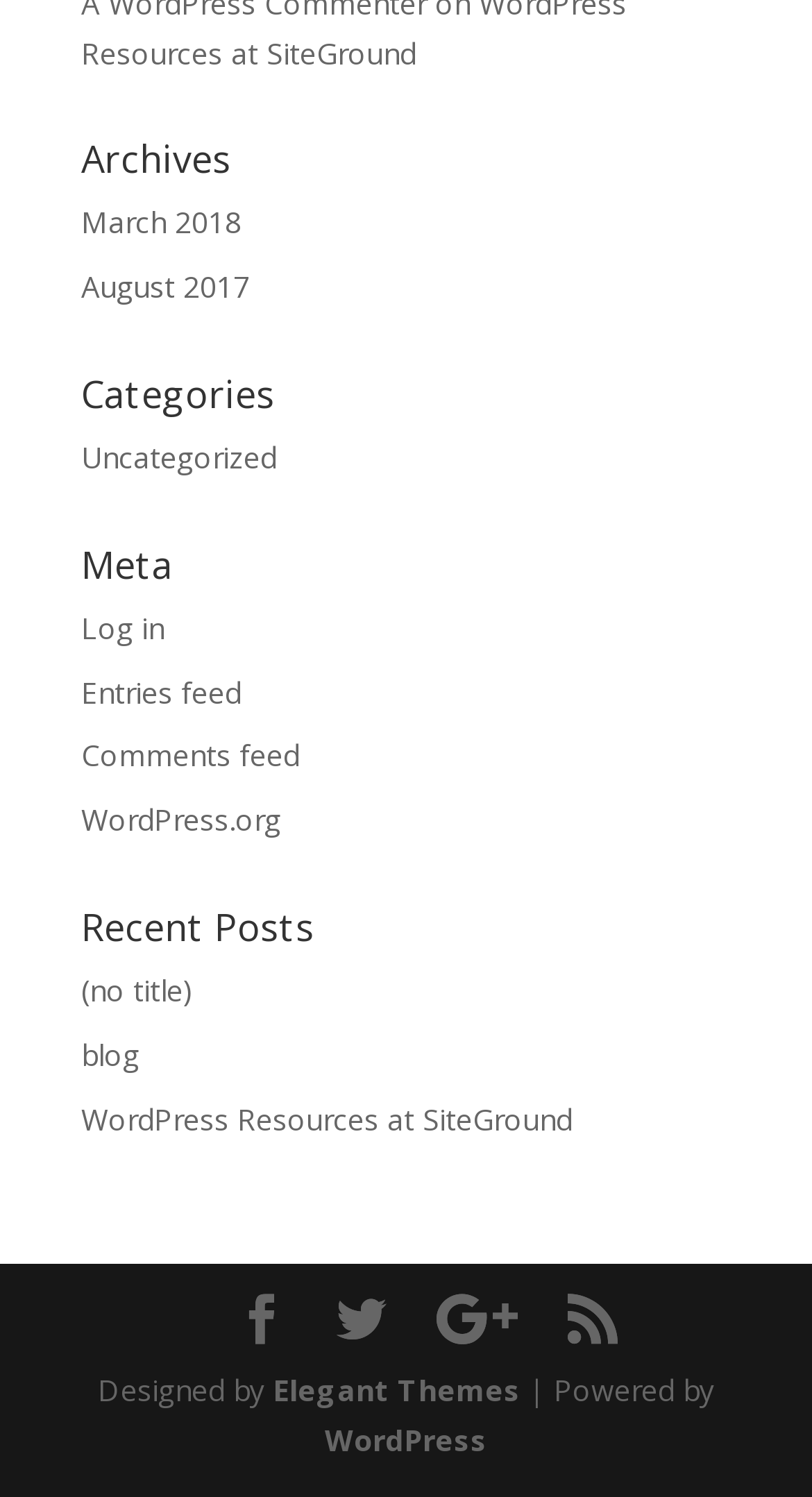Determine the bounding box coordinates of the clickable region to follow the instruction: "Check the comments feed".

[0.1, 0.492, 0.369, 0.518]